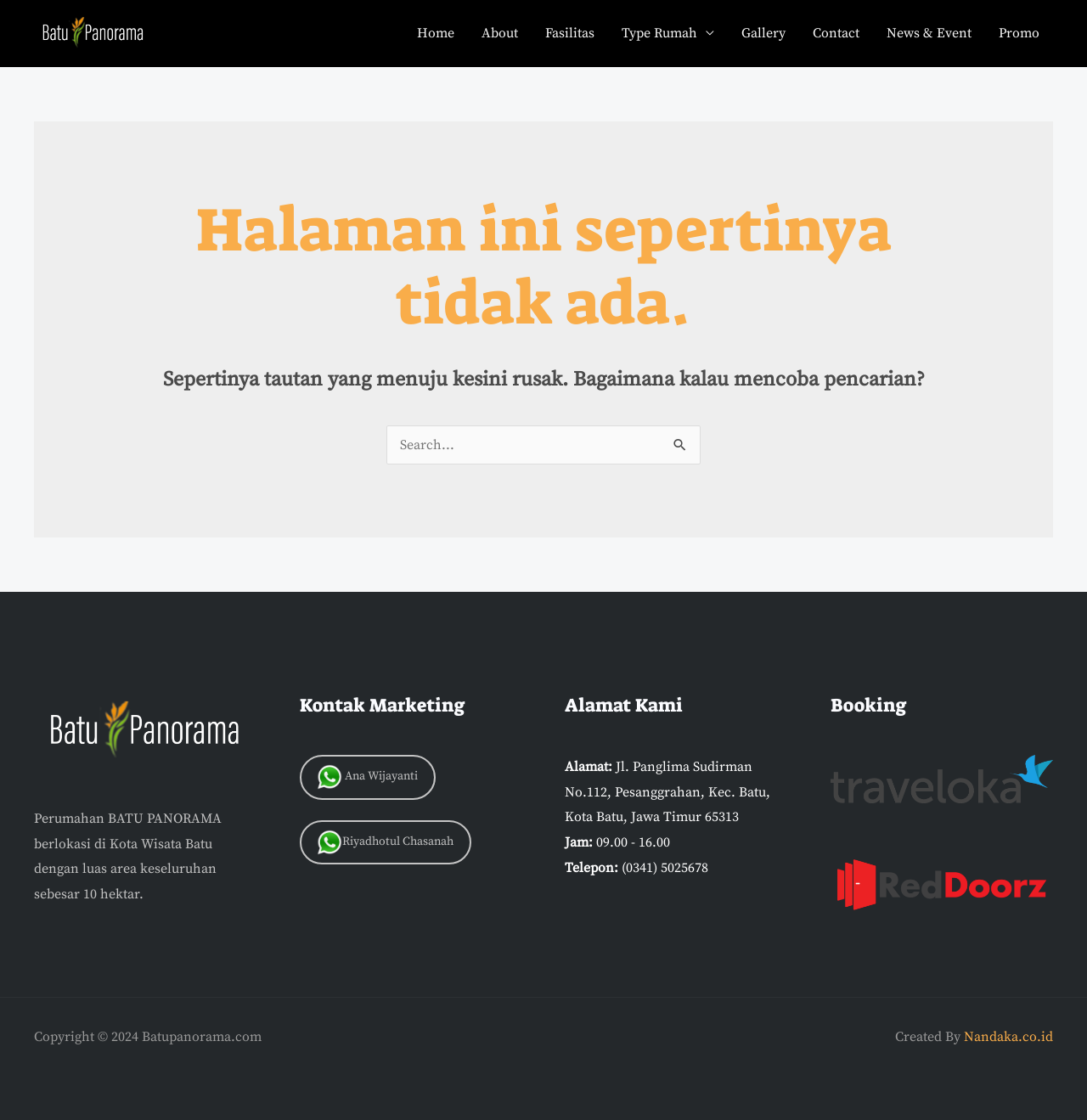What is the phone number of Batupanorama?
Please give a detailed and thorough answer to the question, covering all relevant points.

The phone number of Batupanorama is located in the footer section of the webpage, under the 'Telepon' heading, and it is '(0341) 5025678'.